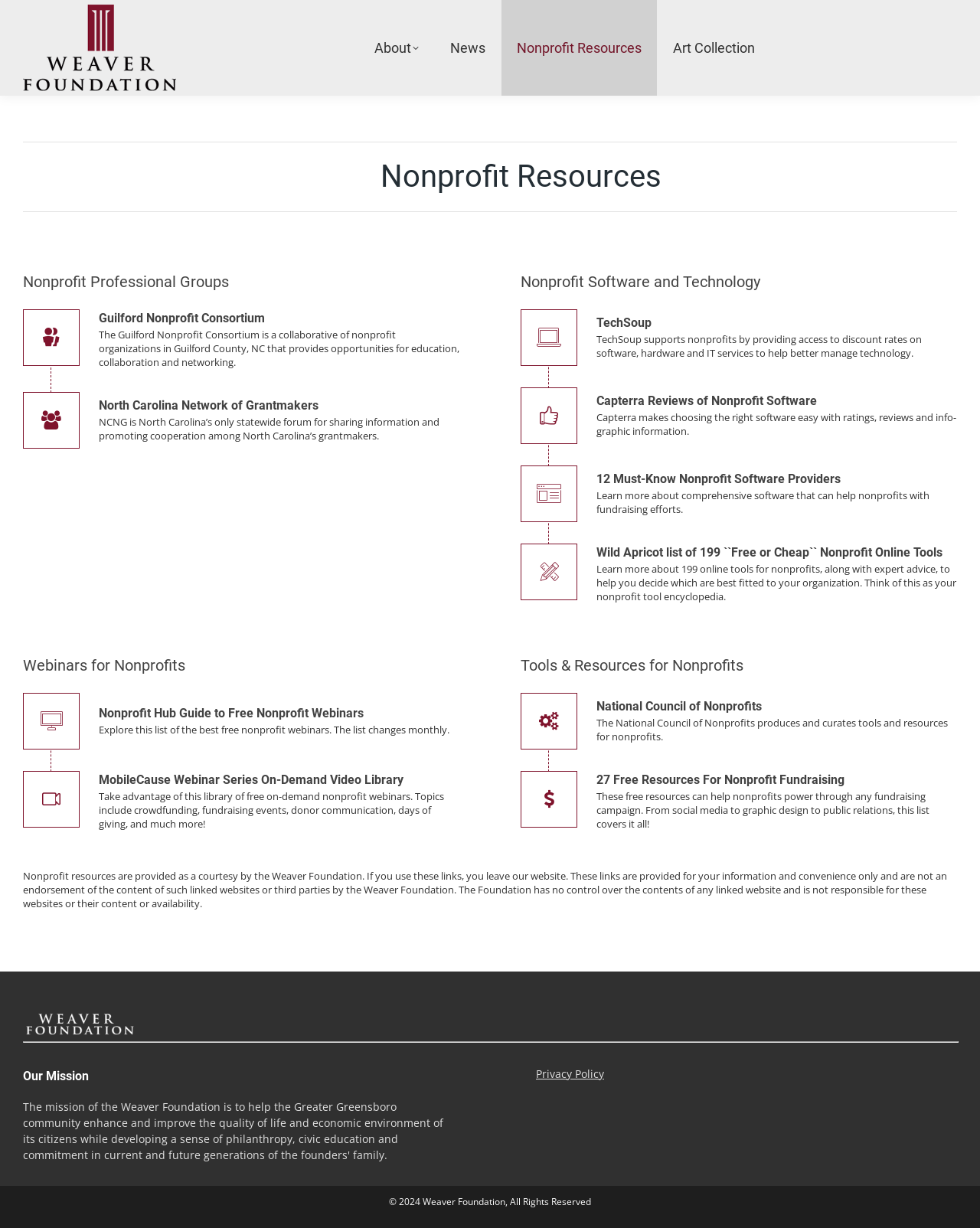Please identify the bounding box coordinates of the element's region that I should click in order to complete the following instruction: "Go to Top". The bounding box coordinates consist of four float numbers between 0 and 1, i.e., [left, top, right, bottom].

[0.961, 0.767, 0.992, 0.792]